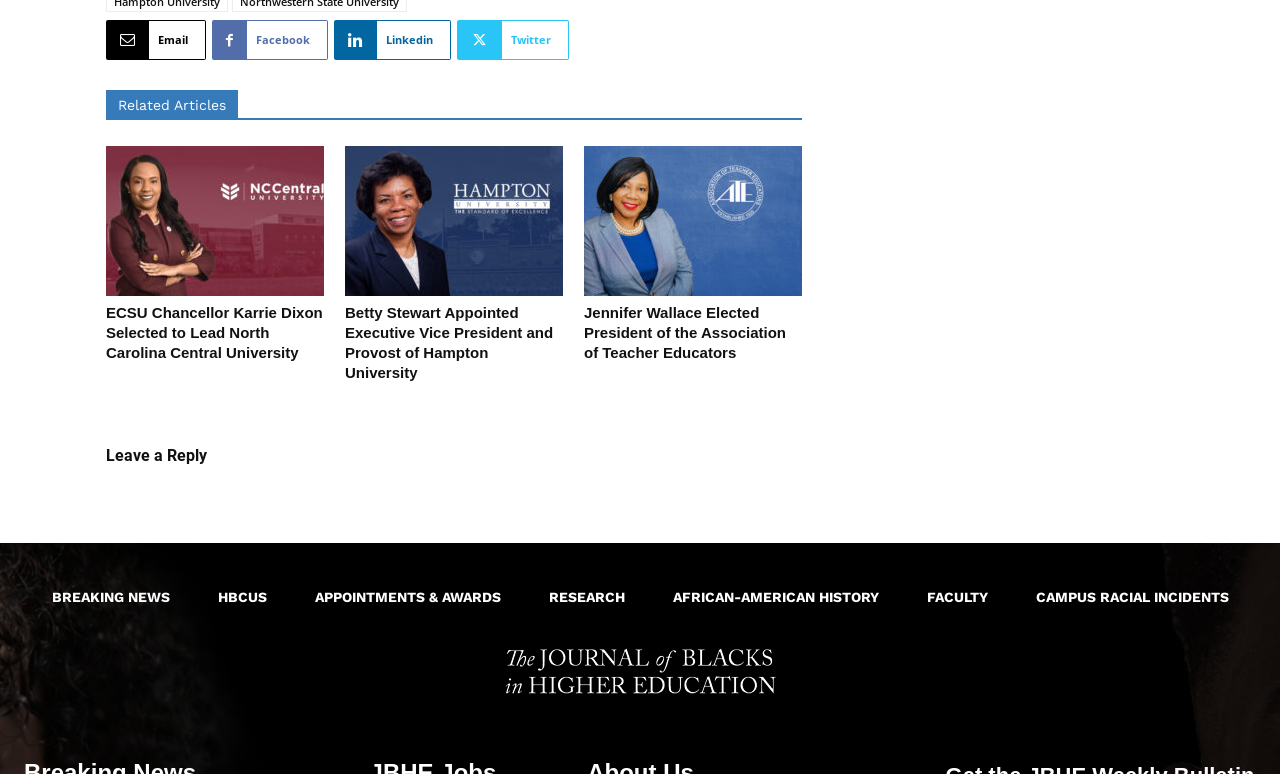What are the social media links at the top?
Based on the screenshot, provide your answer in one word or phrase.

Email, Facebook, Linkedin, Twitter